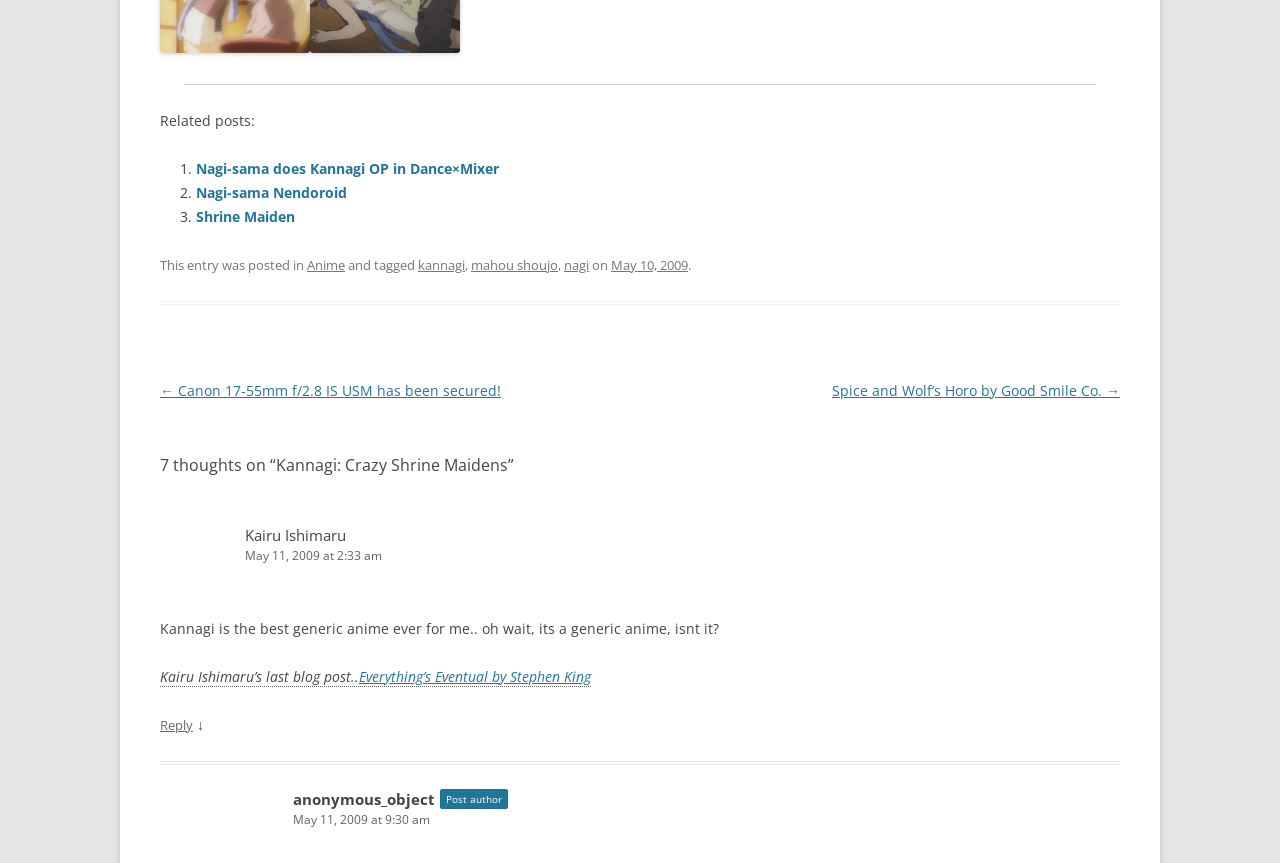Determine the bounding box coordinates of the region to click in order to accomplish the following instruction: "Reply to Kairu Ishimaru's comment". Provide the coordinates as four float numbers between 0 and 1, specifically [left, top, right, bottom].

[0.125, 0.829, 0.151, 0.85]